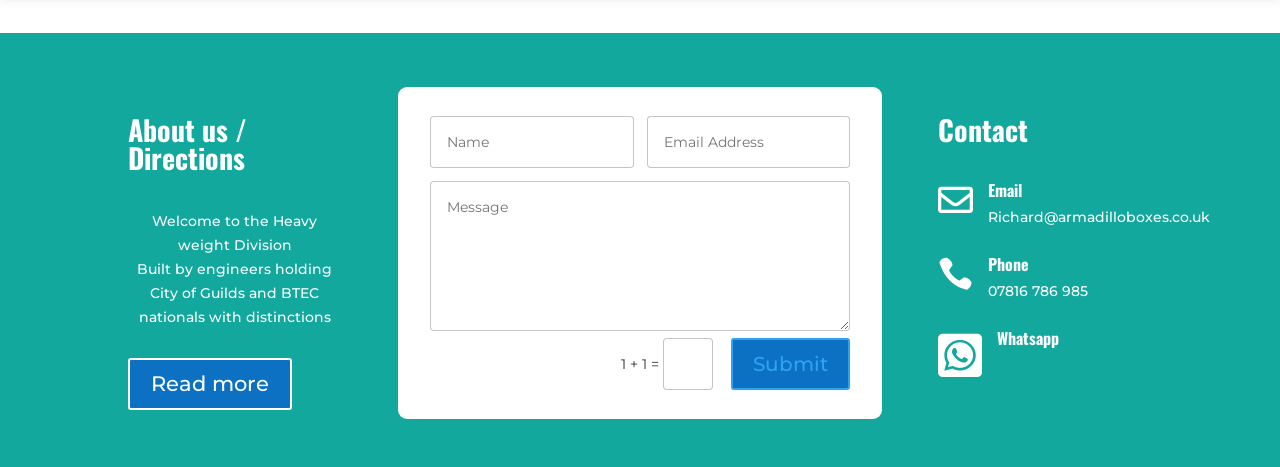Can you find the bounding box coordinates of the area I should click to execute the following instruction: "Rate this article"?

None